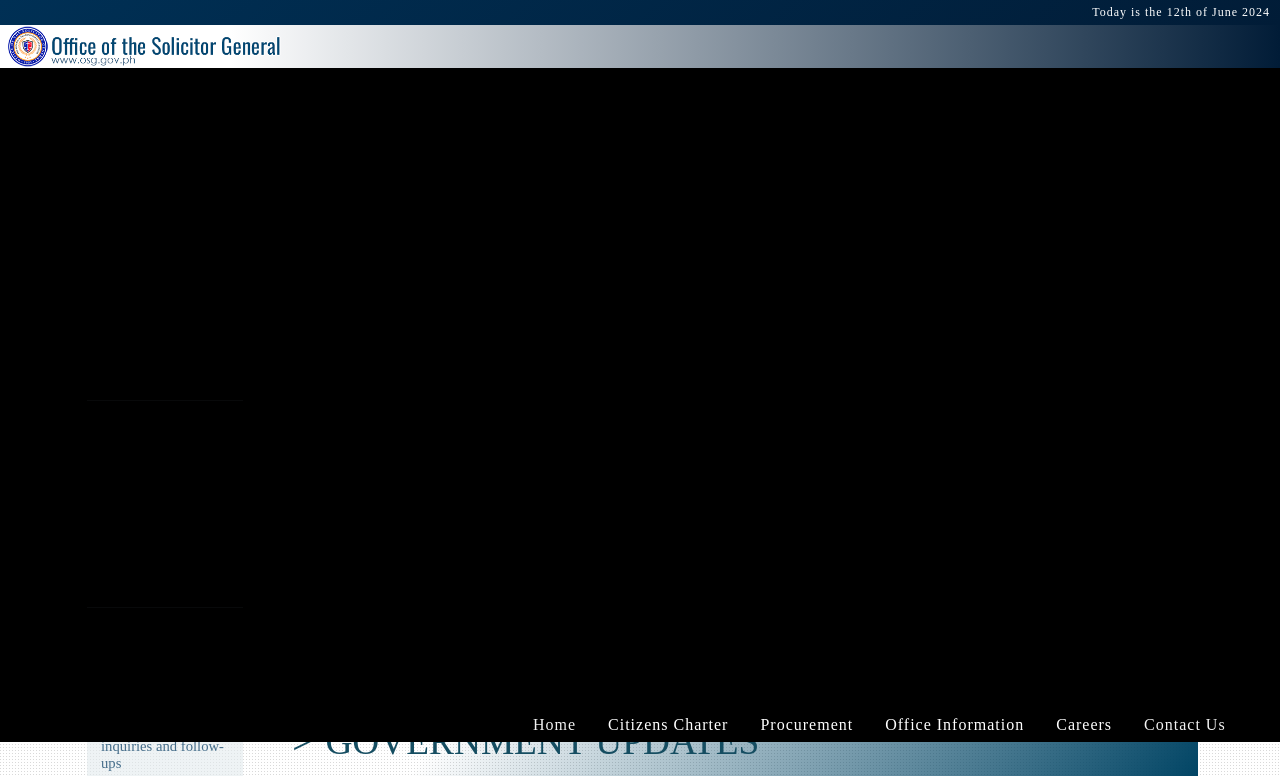Find the bounding box coordinates for the element that must be clicked to complete the instruction: "Read the Press Statement". The coordinates should be four float numbers between 0 and 1, indicated as [left, top, right, bottom].

[0.595, 0.684, 0.658, 0.706]